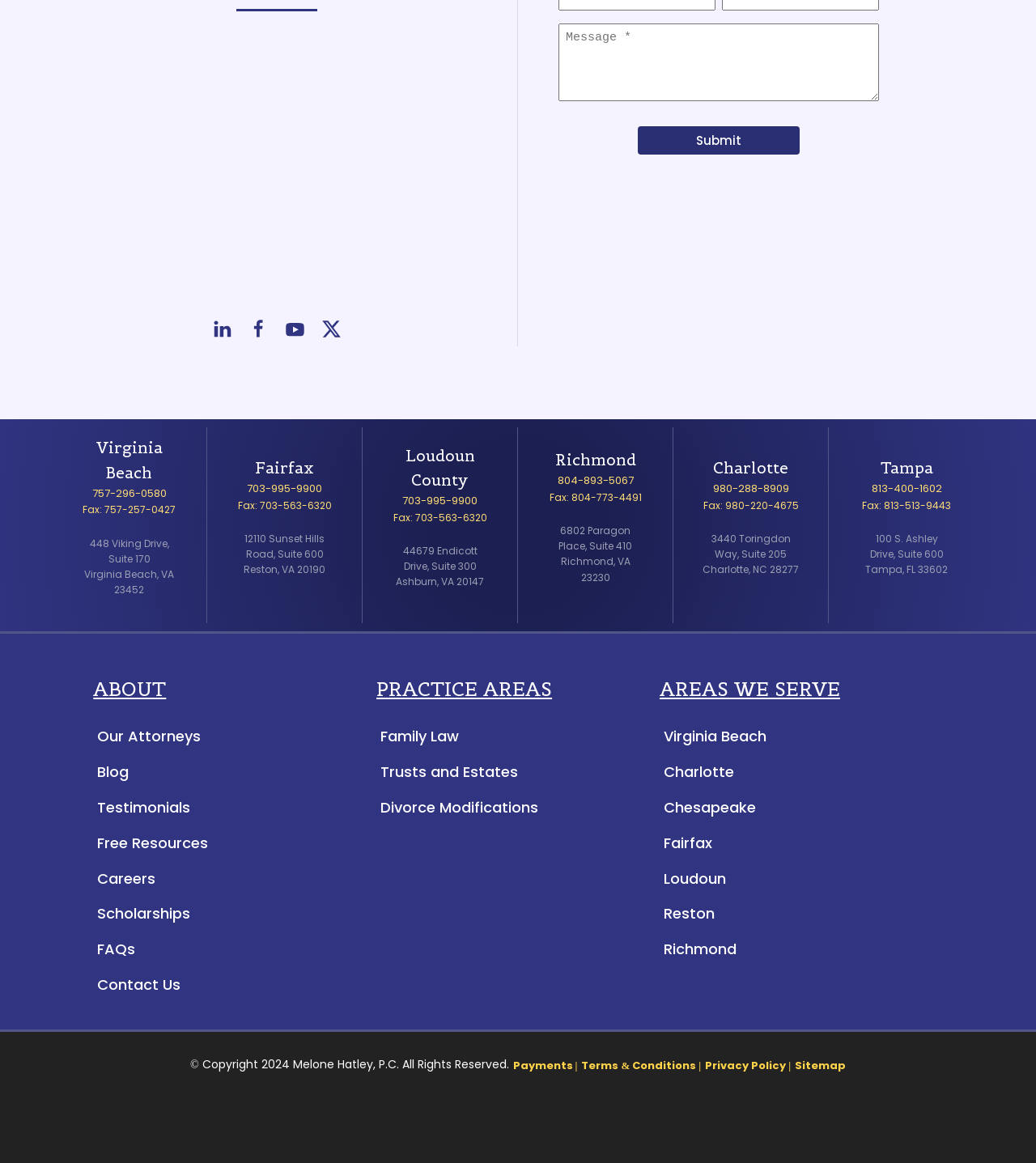Locate the bounding box coordinates of the area where you should click to accomplish the instruction: "Enter a message".

[0.539, 0.02, 0.848, 0.087]